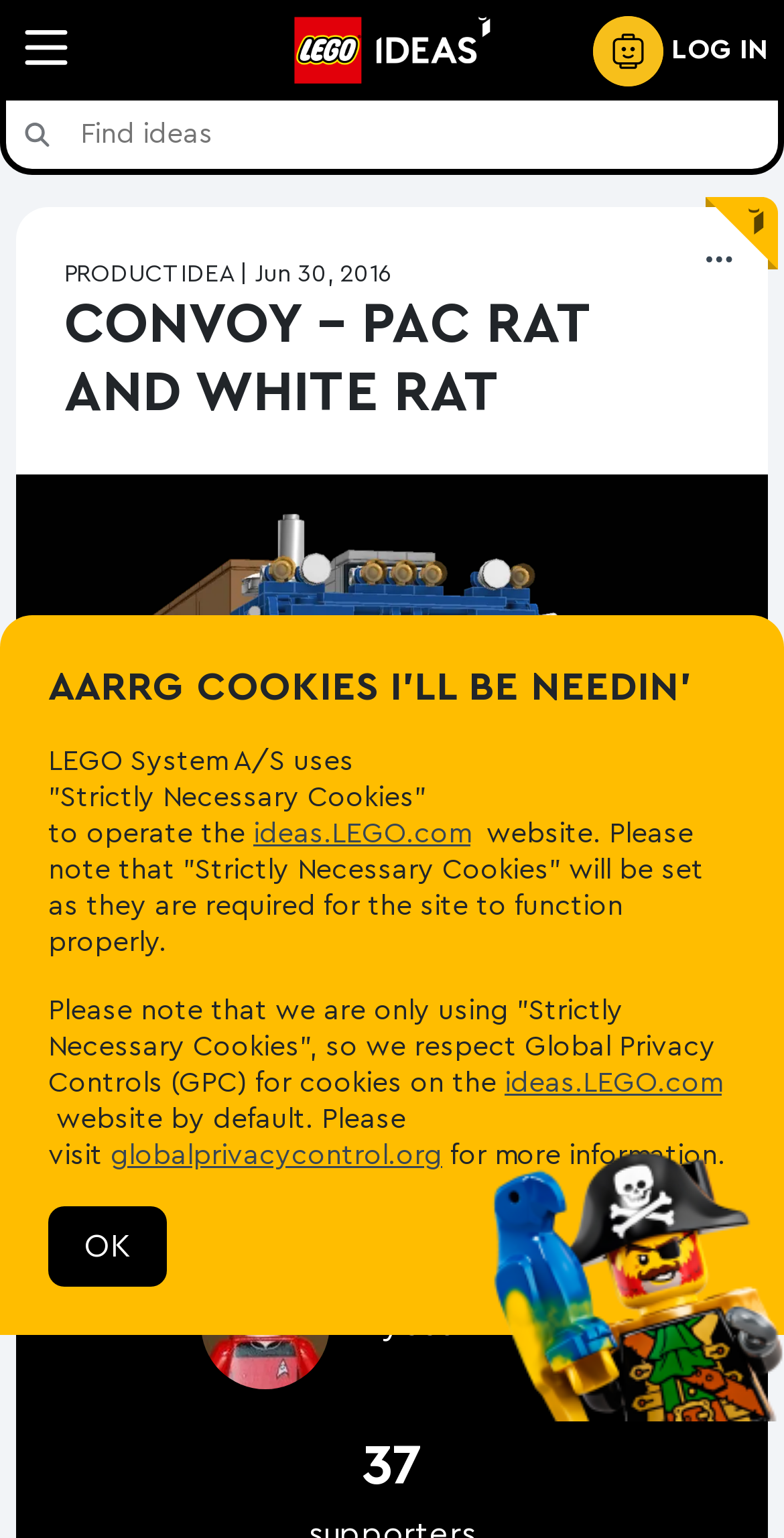Extract the text of the main heading from the webpage.

CONVOY – PAC RAT AND WHITE RAT